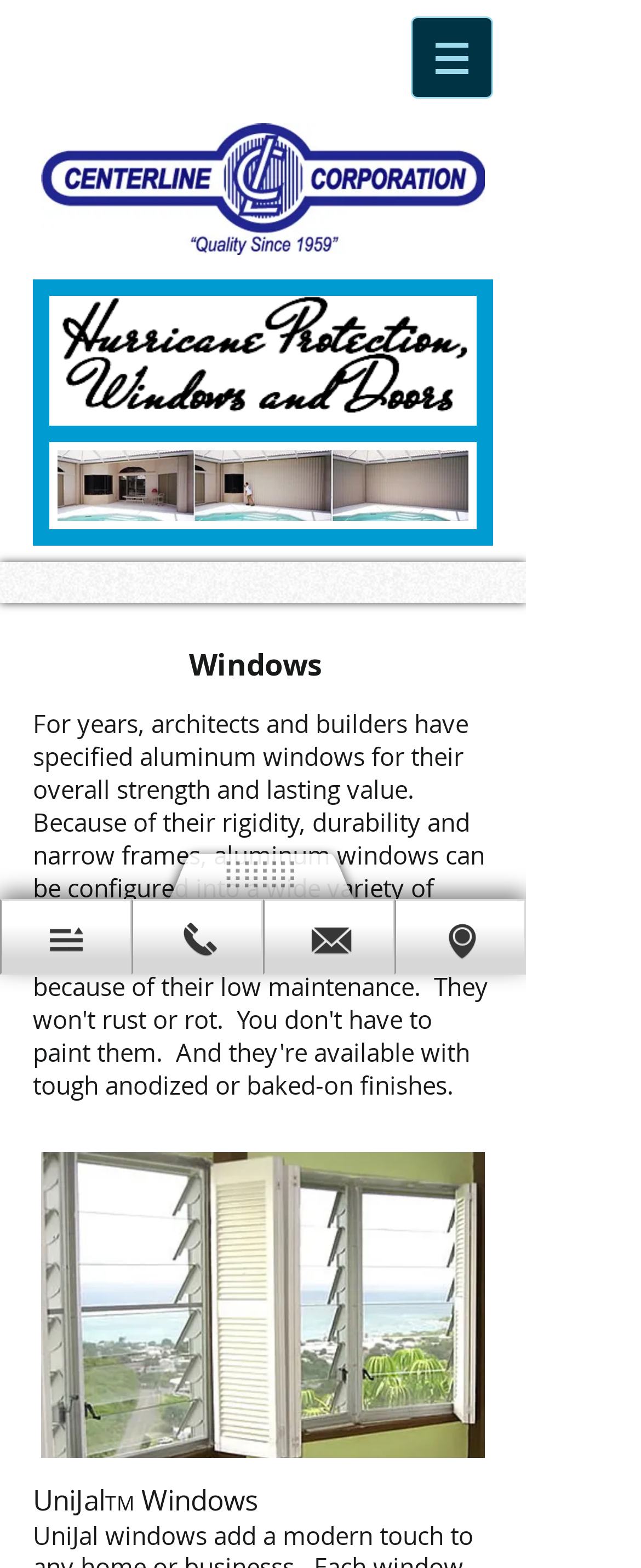Is the navigation menu expanded?
Give a one-word or short phrase answer based on the image.

False